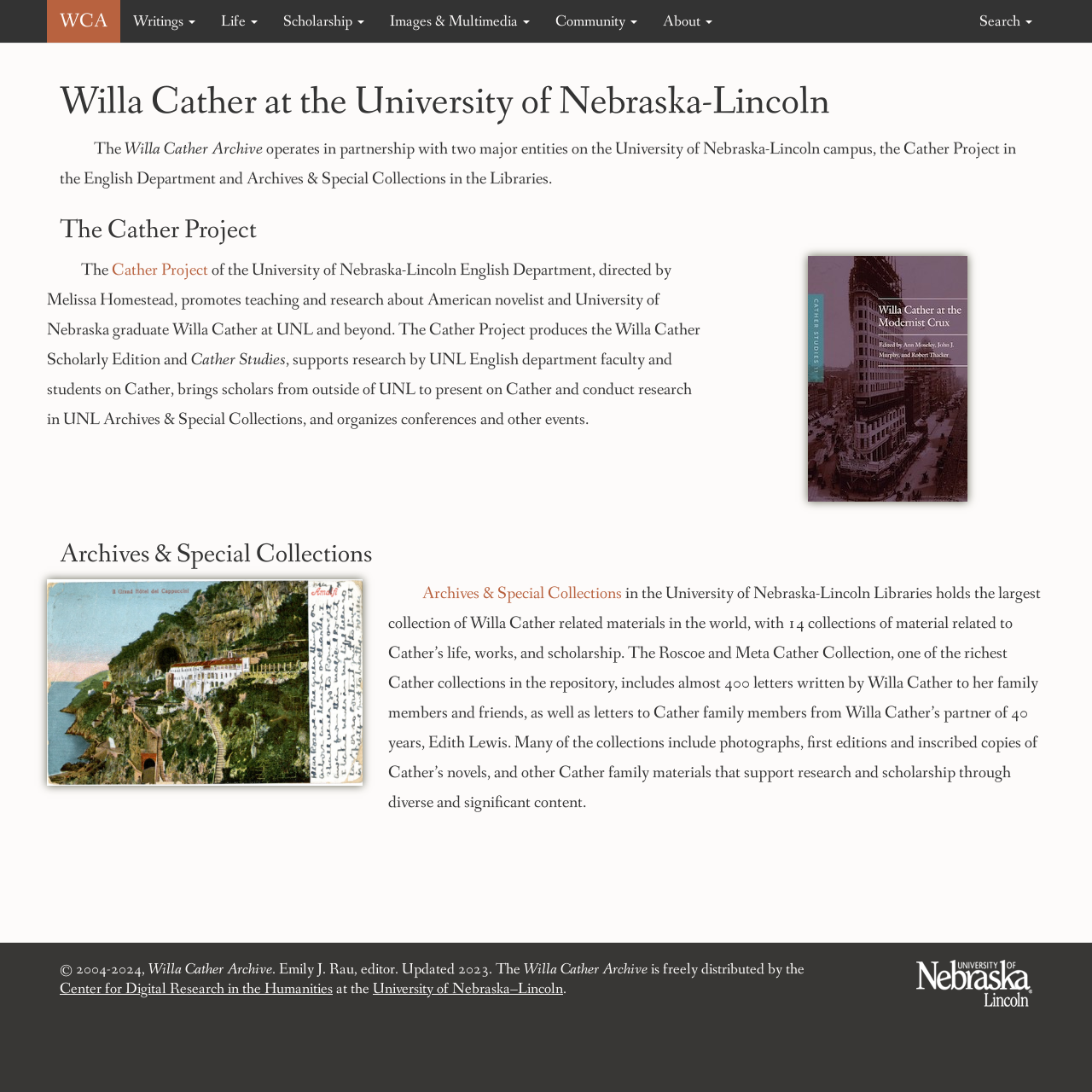Can you determine the main header of this webpage?

Willa Cather at the University of Nebraska-Lincoln